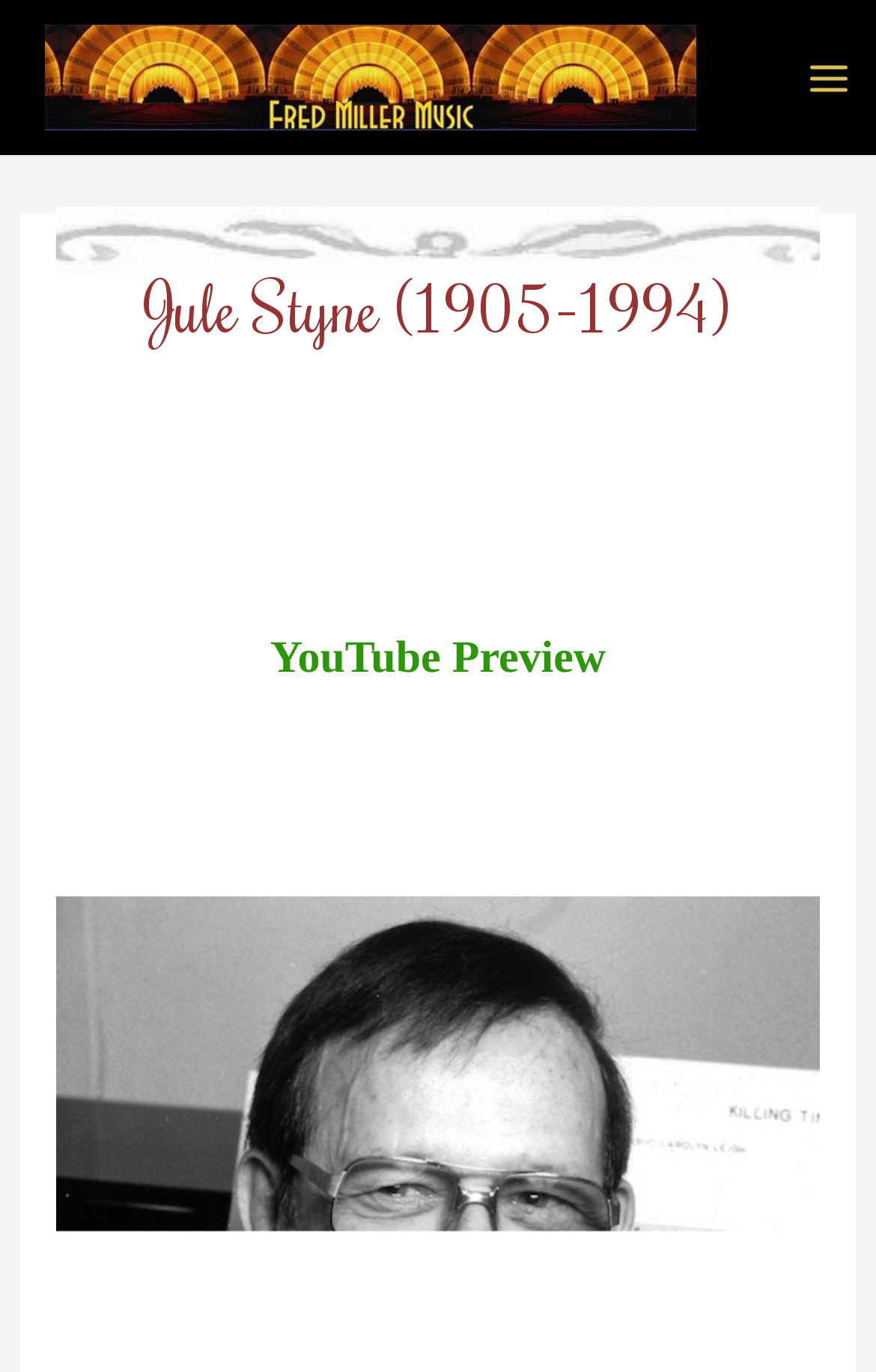Is there an image on the top-right corner of the webpage?
Please provide a detailed answer to the question.

Based on the bounding box coordinates, I can see that there is an image element with coordinates [0.92, 0.04, 0.971, 0.073], which suggests that it is located on the top-right corner of the webpage.